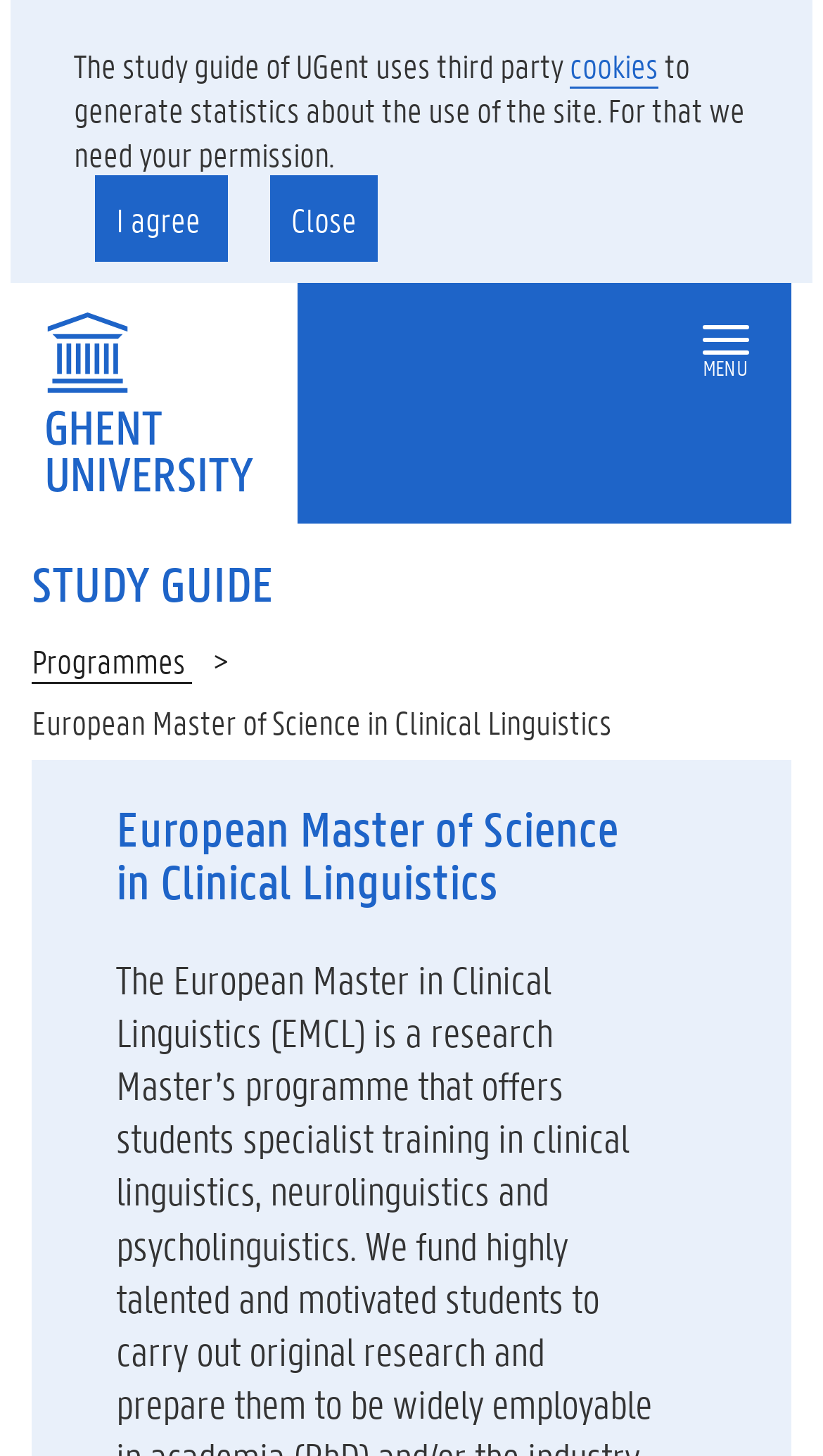Please answer the following question using a single word or phrase: 
What is the name of the university?

Universiteit Gent